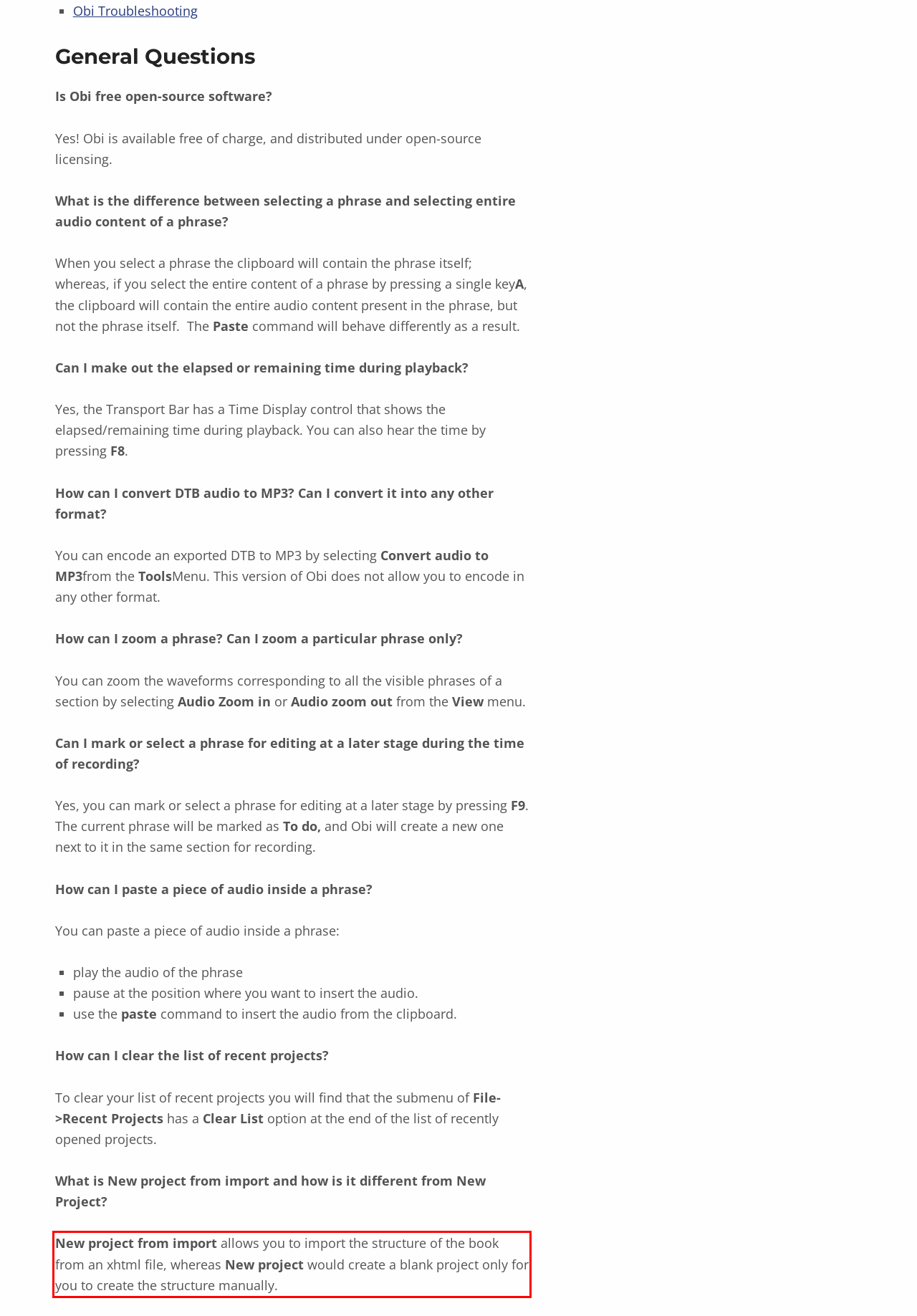Given a screenshot of a webpage, locate the red bounding box and extract the text it encloses.

New project from import allows you to import the structure of the book from an xhtml file, whereas New project would create a blank project only for you to create the structure manually.